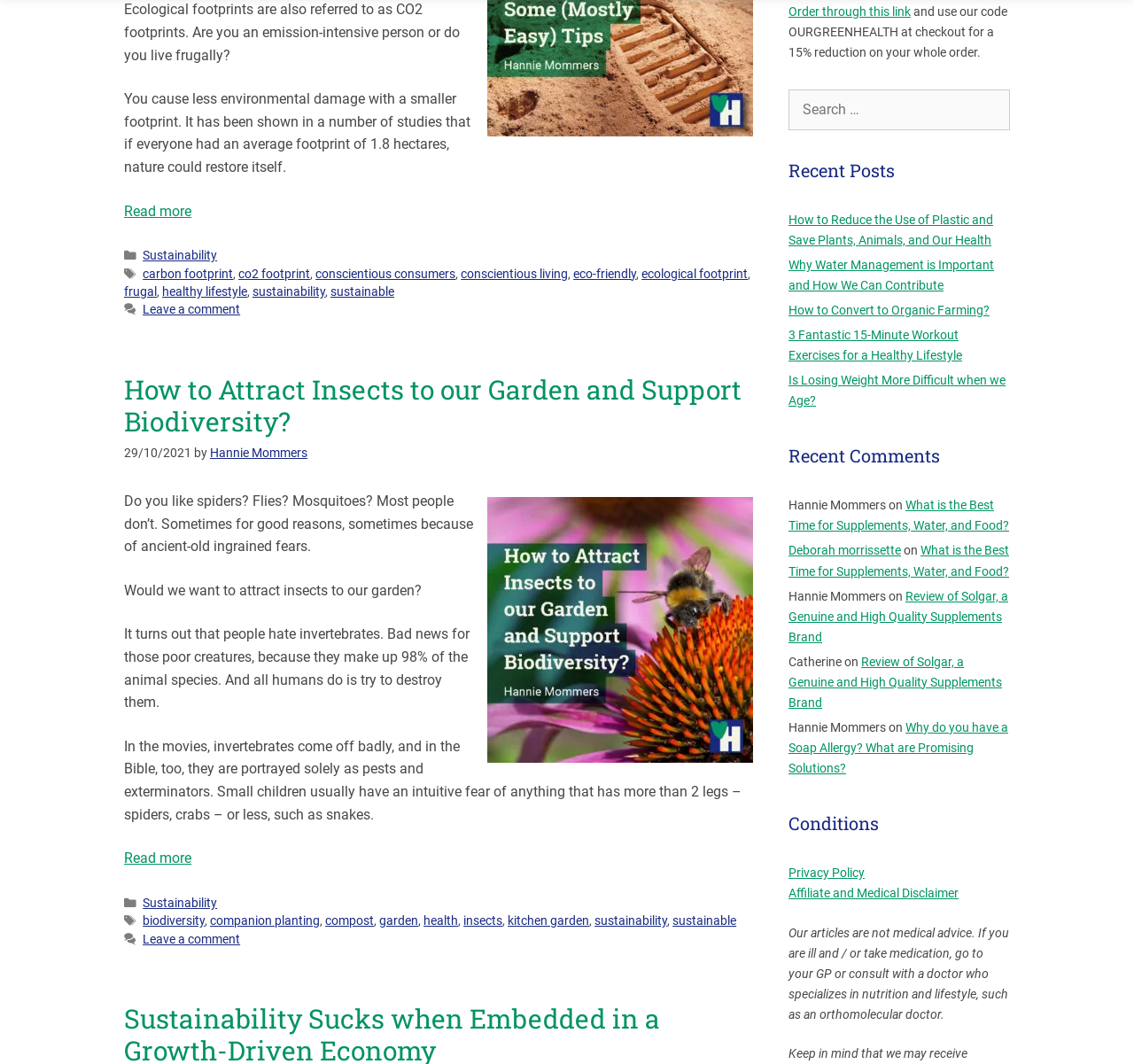Could you provide the bounding box coordinates for the portion of the screen to click to complete this instruction: "Read more about How to Diminish our Ecological Footprint?"?

[0.109, 0.19, 0.169, 0.206]